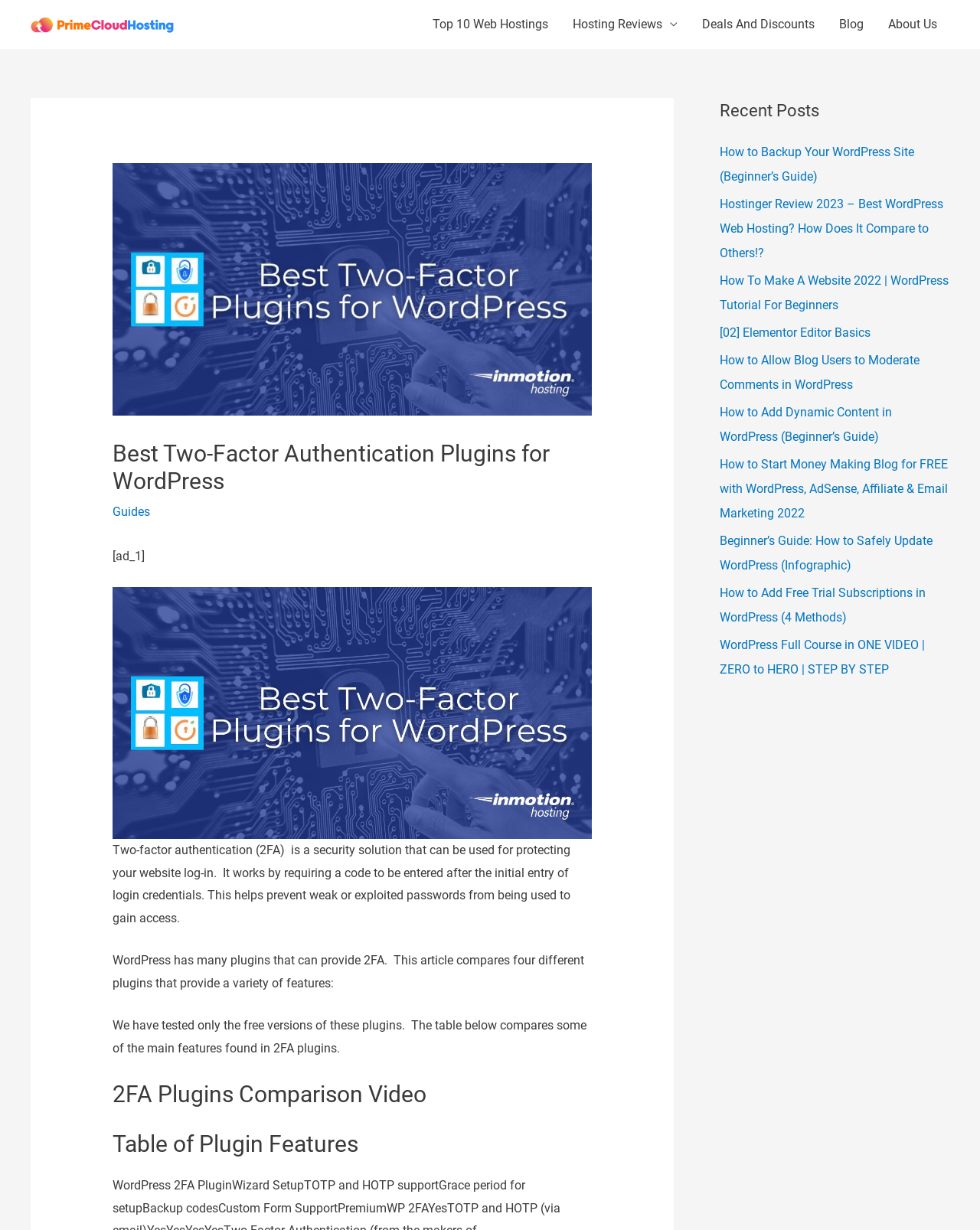Provide the bounding box coordinates for the area that should be clicked to complete the instruction: "Click on the PrimeCloudHosting logo".

[0.031, 0.013, 0.177, 0.025]